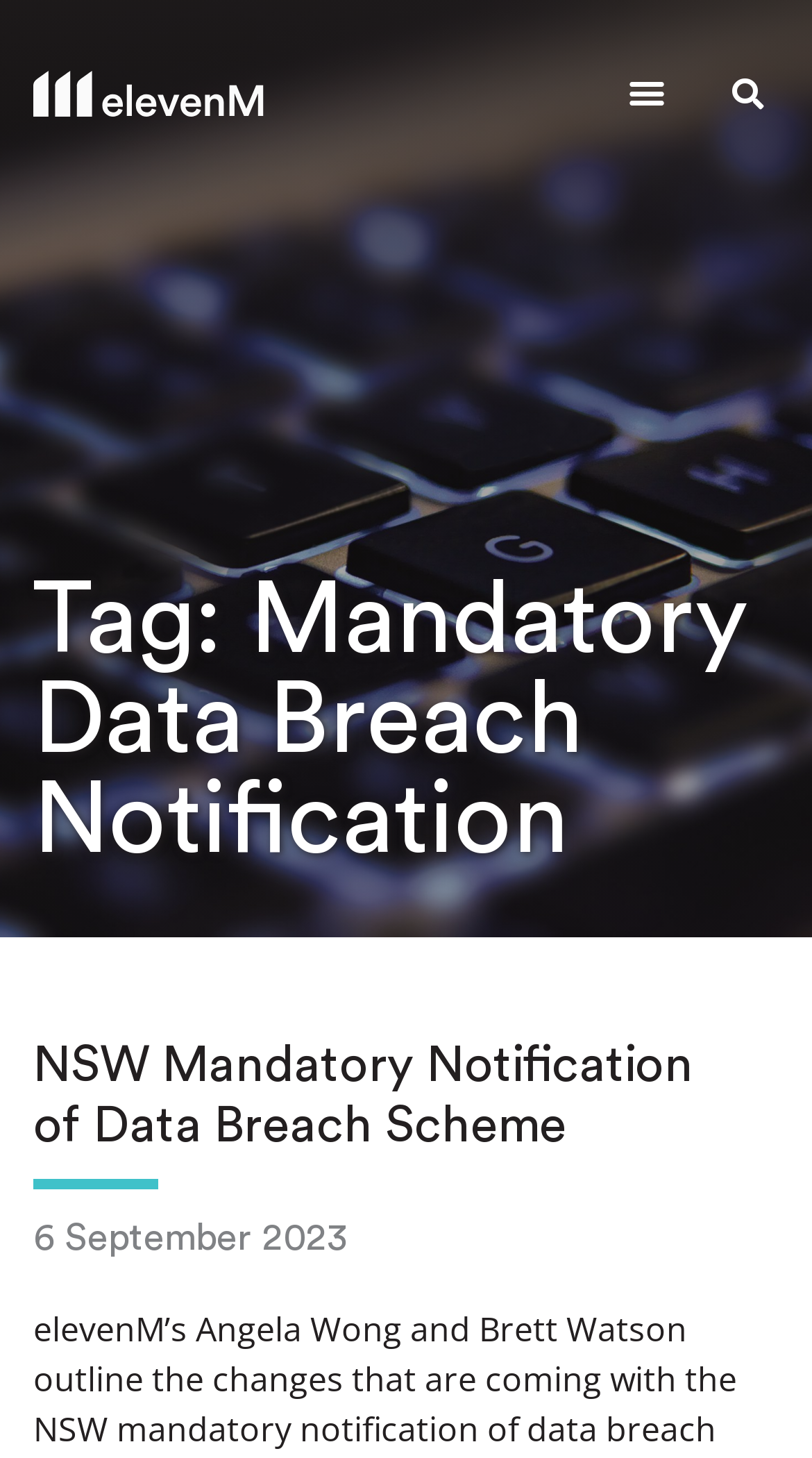Is there a search function on the webpage?
Please describe in detail the information shown in the image to answer the question.

I can see a search element on the webpage, which includes a button 'Search', indicating that there is a search function available on the webpage.